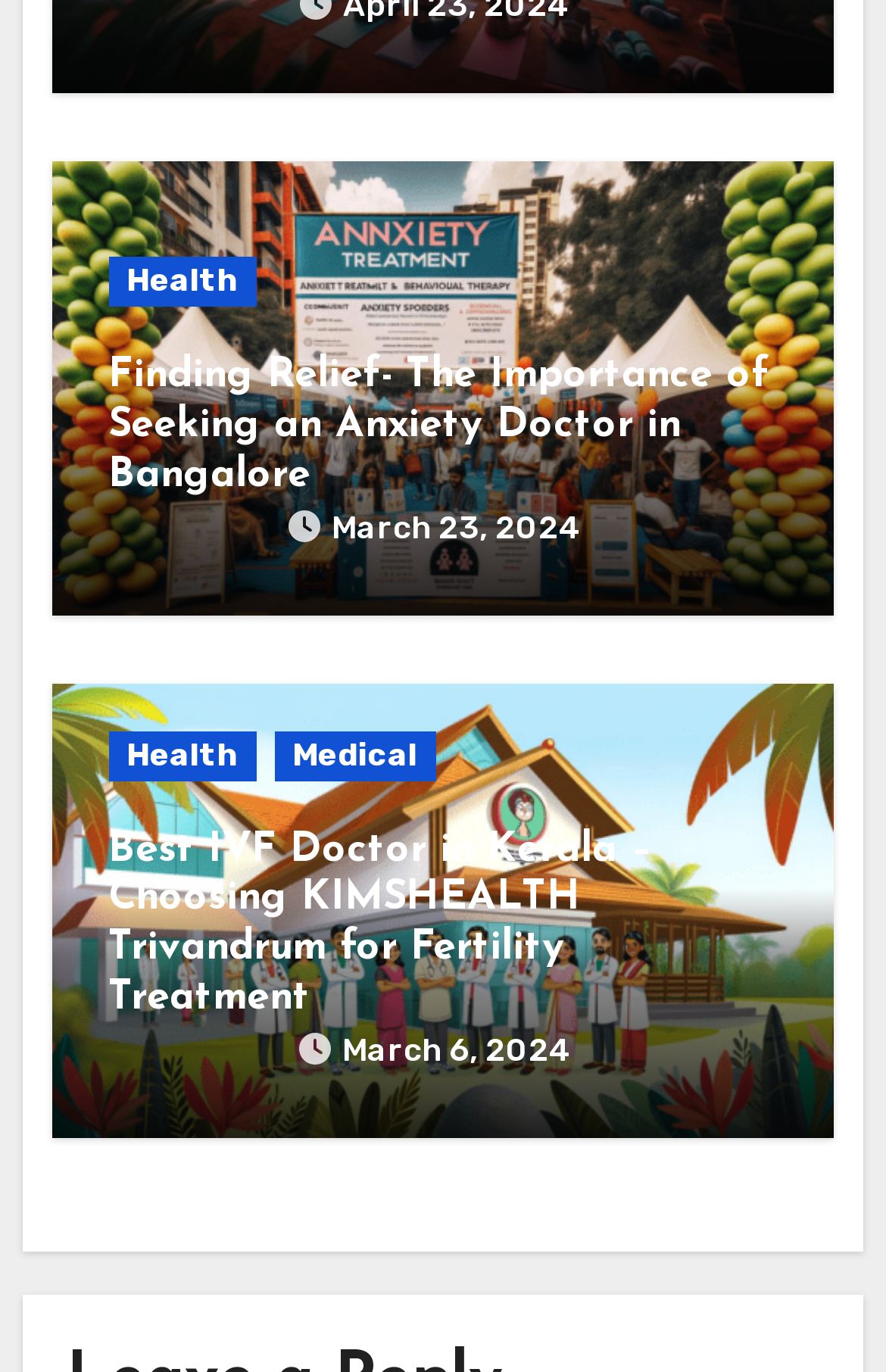How many articles are listed on this webpage?
Using the image provided, answer with just one word or phrase.

2